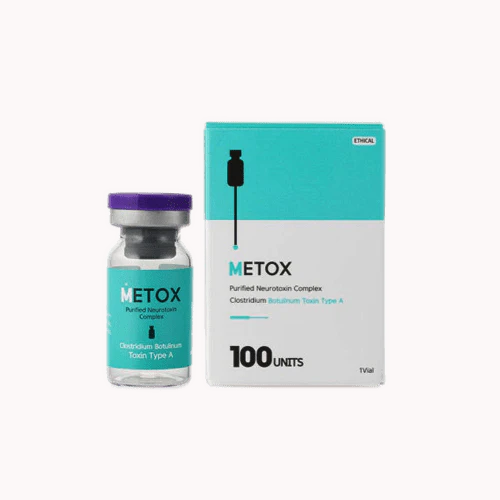Elaborate on the contents of the image in a comprehensive manner.

The image showcases a vial and box packaging of "METOX," a purified neurotoxin complex containing Clostridium Botulinum Toxin Type A. The vial features a purple cap and prominently displays the "METOX" label, indicating its contents and formulation. Beside the vial, the box is designed with a striking turquoise background that includes the product name "METOX" and specifies a quantity of "100 UNITS." The label reinforces the product's clinical significance and its application in various medical procedures. This image suggests that METOX is available for purchase at a price of $39.00, providing consumers with essential information for consideration.